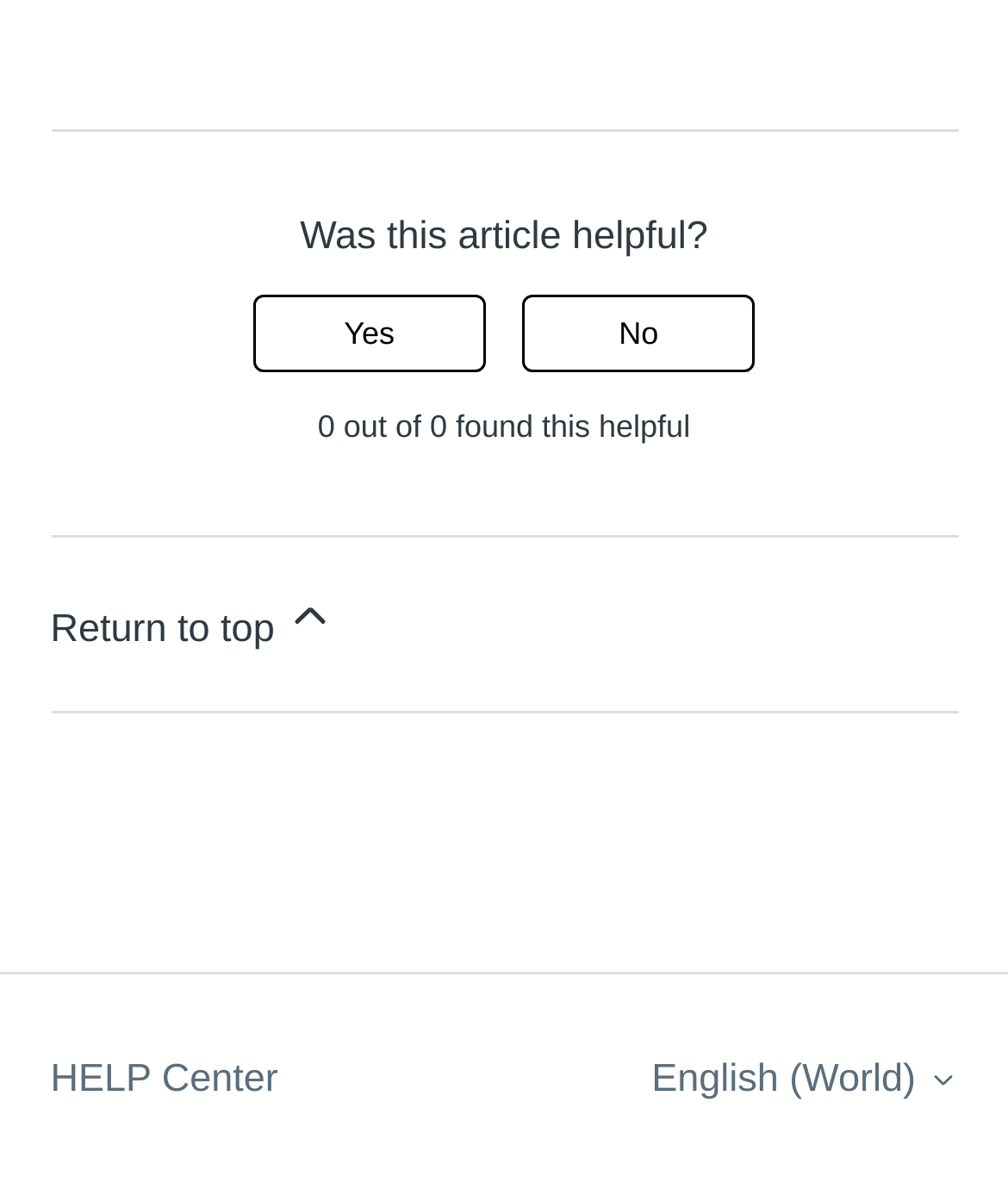Give a concise answer using one word or a phrase to the following question:
What is the purpose of the buttons in the footer?

Rate article helpfulness